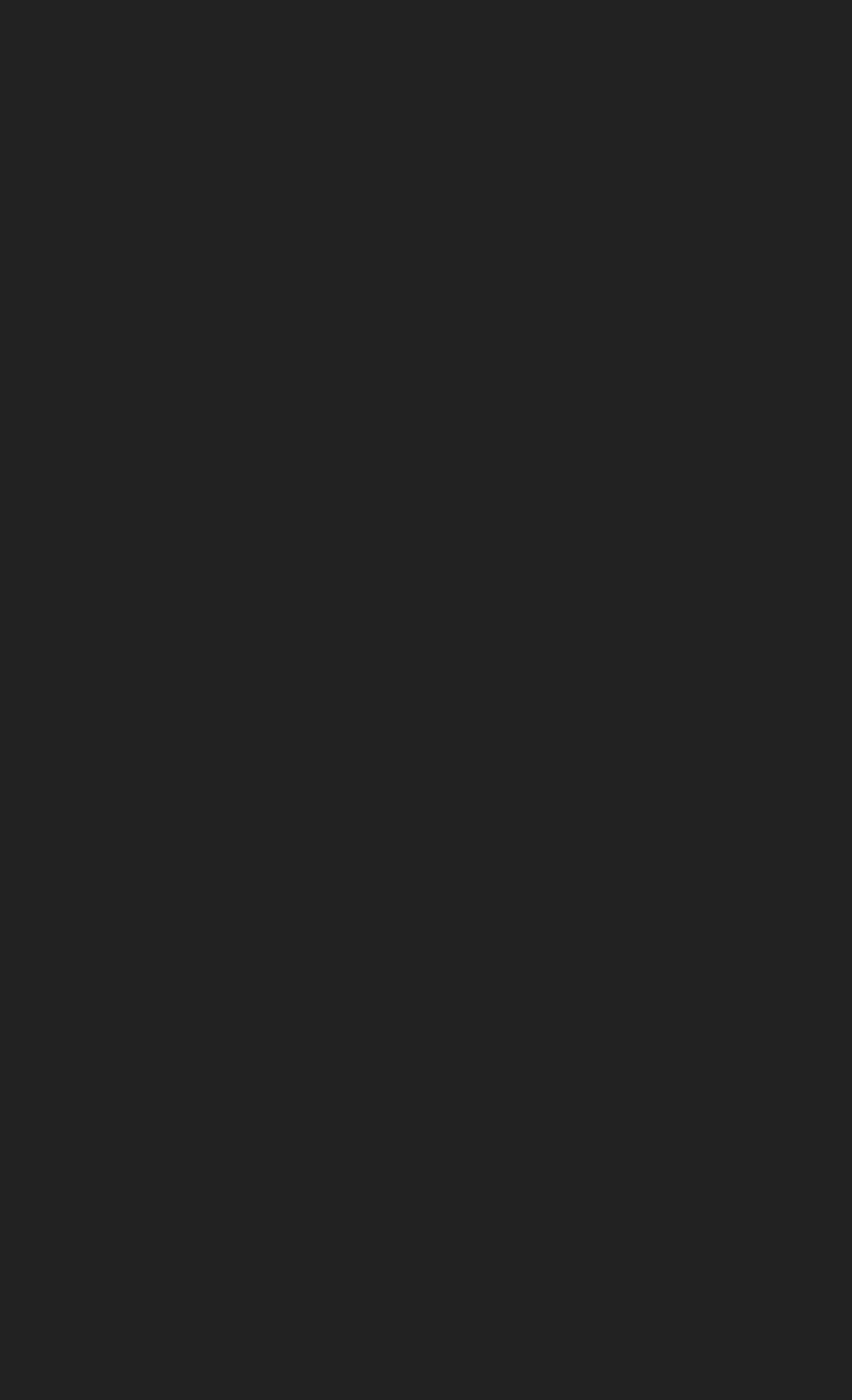Identify the bounding box coordinates of the HTML element based on this description: "WTE Technologies Overview".

[0.062, 0.162, 0.938, 0.209]